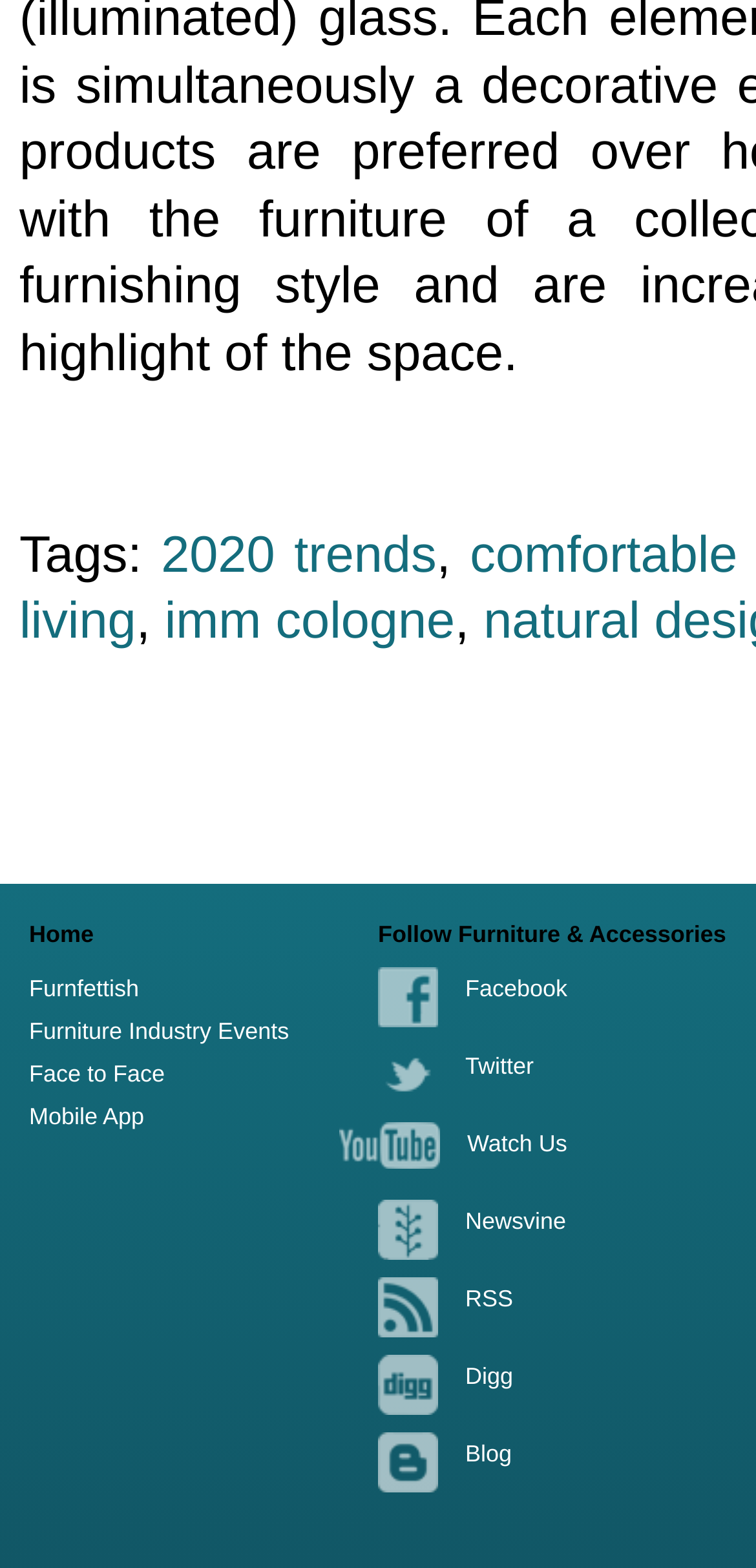Identify the bounding box of the HTML element described as: "Furniture Industry Events".

[0.038, 0.648, 0.382, 0.666]